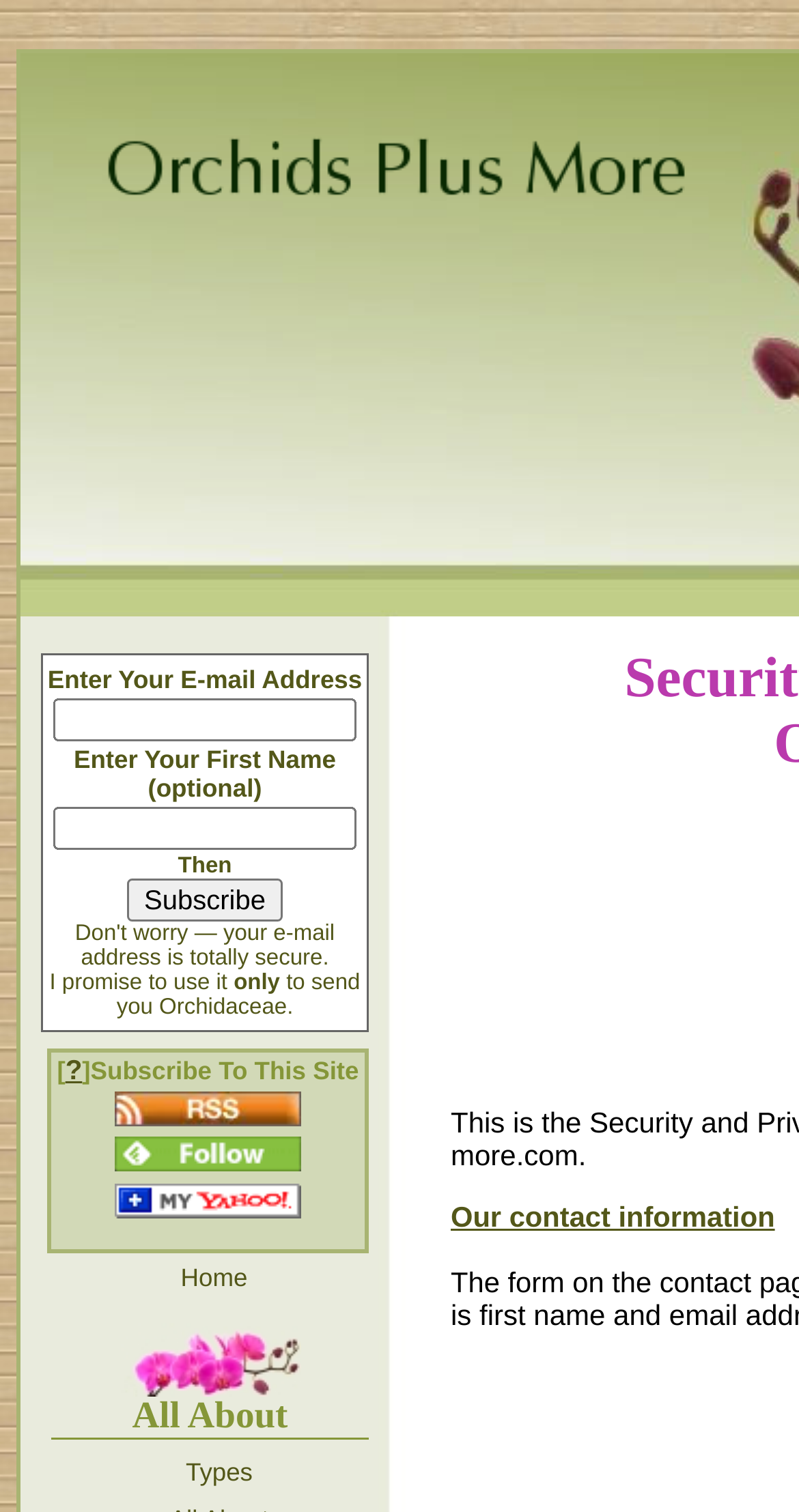Please specify the bounding box coordinates in the format (top-left x, top-left y, bottom-right x, bottom-right y), with values ranging from 0 to 1. Identify the bounding box for the UI component described as follows: © by Love Letters Design

None